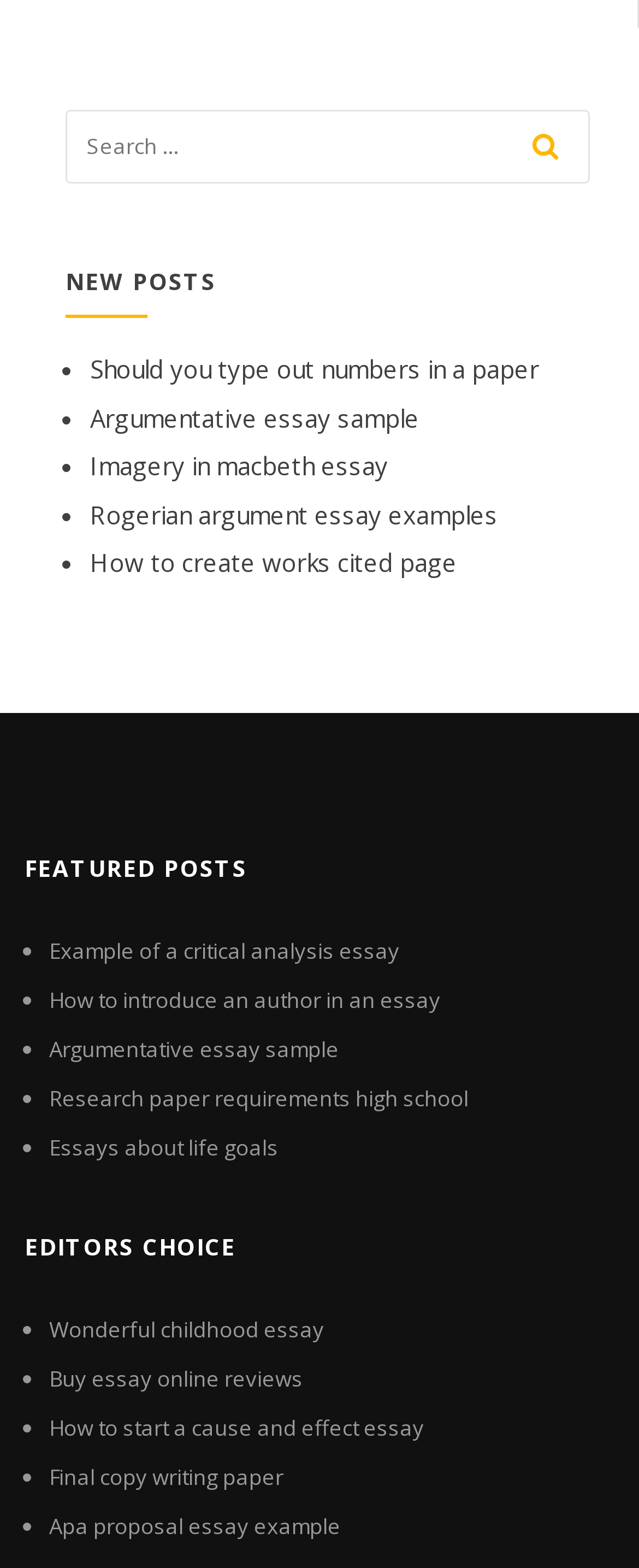Please find the bounding box for the following UI element description. Provide the coordinates in (top-left x, top-left y, bottom-right x, bottom-right y) format, with values between 0 and 1: Argumentative essay sample

[0.141, 0.256, 0.656, 0.277]